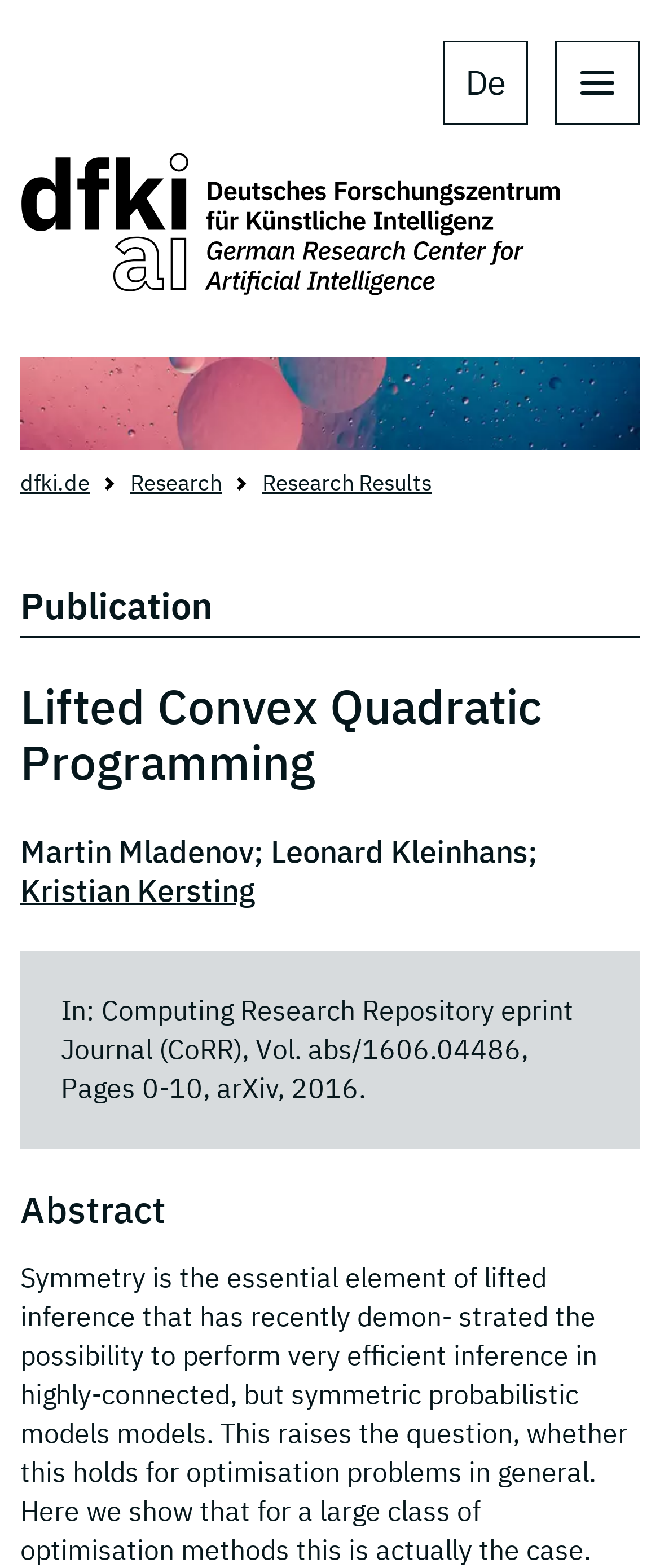Detail the features and information presented on the webpage.

The webpage is about "Lifted Convex Quadratic Programming" and appears to be a publication page. At the top left, there is a link to "Deutsches Forschungszentrum für Künstliche Intelligenz" accompanied by an image with the same name. To the right of this link, there is another link labeled "De". 

On the top right, there is a button to open the main navigation. Below this button, there is a navigation breadcrumb section that spans the entire width of the page. This section contains three links: "dfki.de", "Research", and "Research Results", which are arranged from left to right.

Below the navigation breadcrumb, there is a header section that takes up most of the page width. Within this section, there is a static text "Publication" on the left, followed by a heading that displays the title "Lifted Convex Quadratic Programming". 

Below the title, there are two lines of text. The first line lists the authors: "Martin Mladenov; Leonard Kleinhans;" and "Kristian Kersting". The second line provides the publication details: "In: Computing Research Repository eprint Journal (CoRR), Vol. abs/1606.04486, Pages 0-10, arXiv, 2016." 

Finally, there is a heading labeled "Abstract" at the bottom of the page.